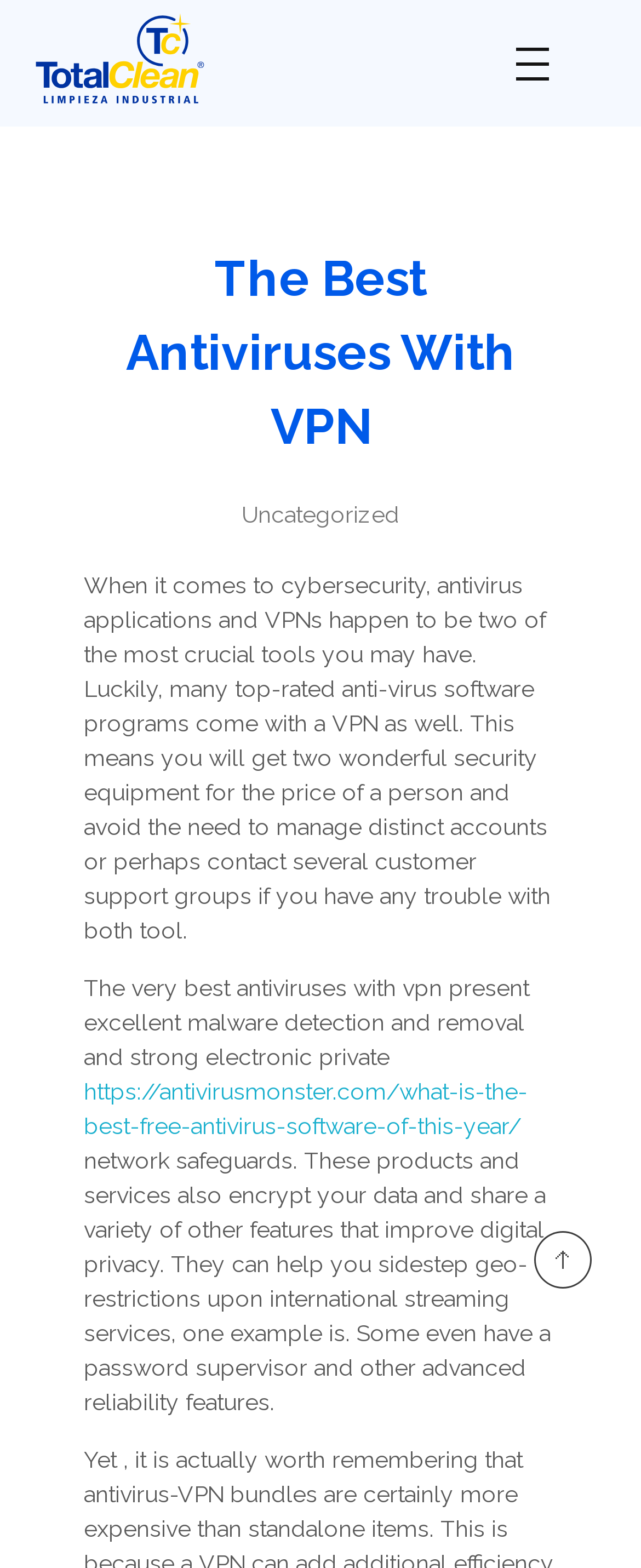Bounding box coordinates are specified in the format (top-left x, top-left y, bottom-right x, bottom-right y). All values are floating point numbers bounded between 0 and 1. Please provide the bounding box coordinate of the region this sentence describes: Total Clean

[0.049, 0.065, 0.387, 0.096]